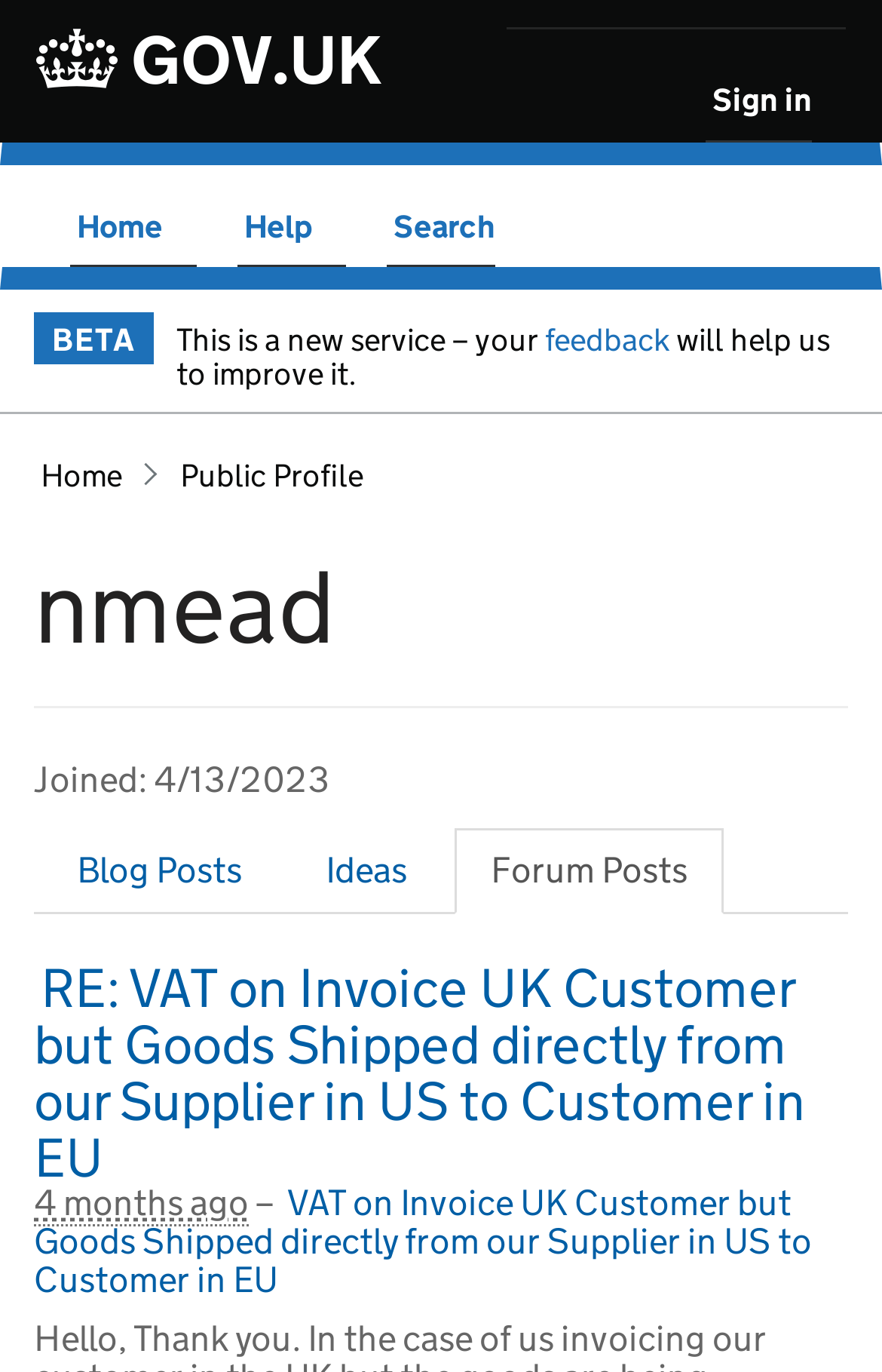Pinpoint the bounding box coordinates of the clickable area needed to execute the instruction: "View forum posts". The coordinates should be specified as four float numbers between 0 and 1, i.e., [left, top, right, bottom].

[0.515, 0.603, 0.821, 0.667]